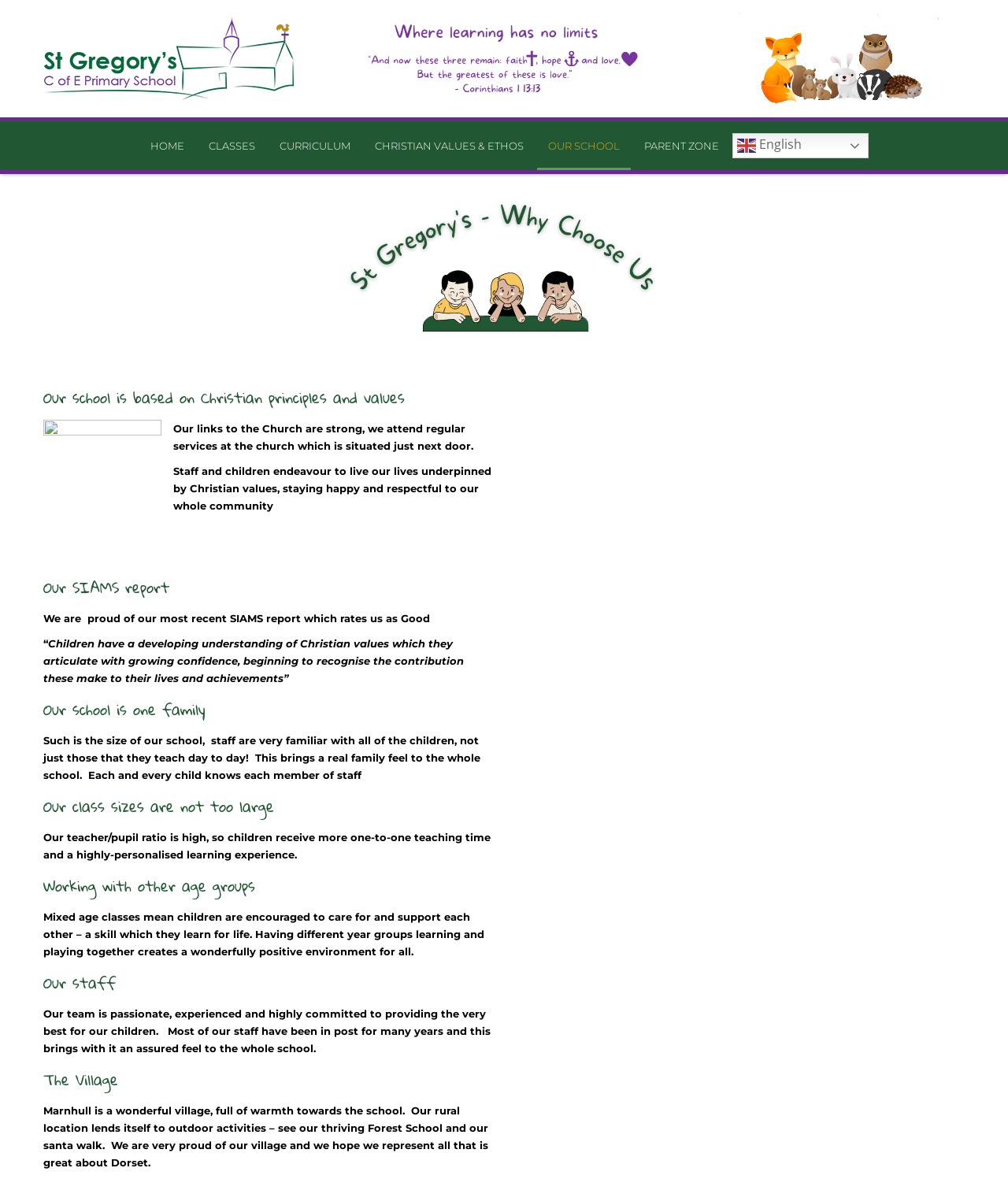Please identify the bounding box coordinates of the element's region that should be clicked to execute the following instruction: "Click the HOME link". The bounding box coordinates must be four float numbers between 0 and 1, i.e., [left, top, right, bottom].

[0.138, 0.103, 0.194, 0.144]